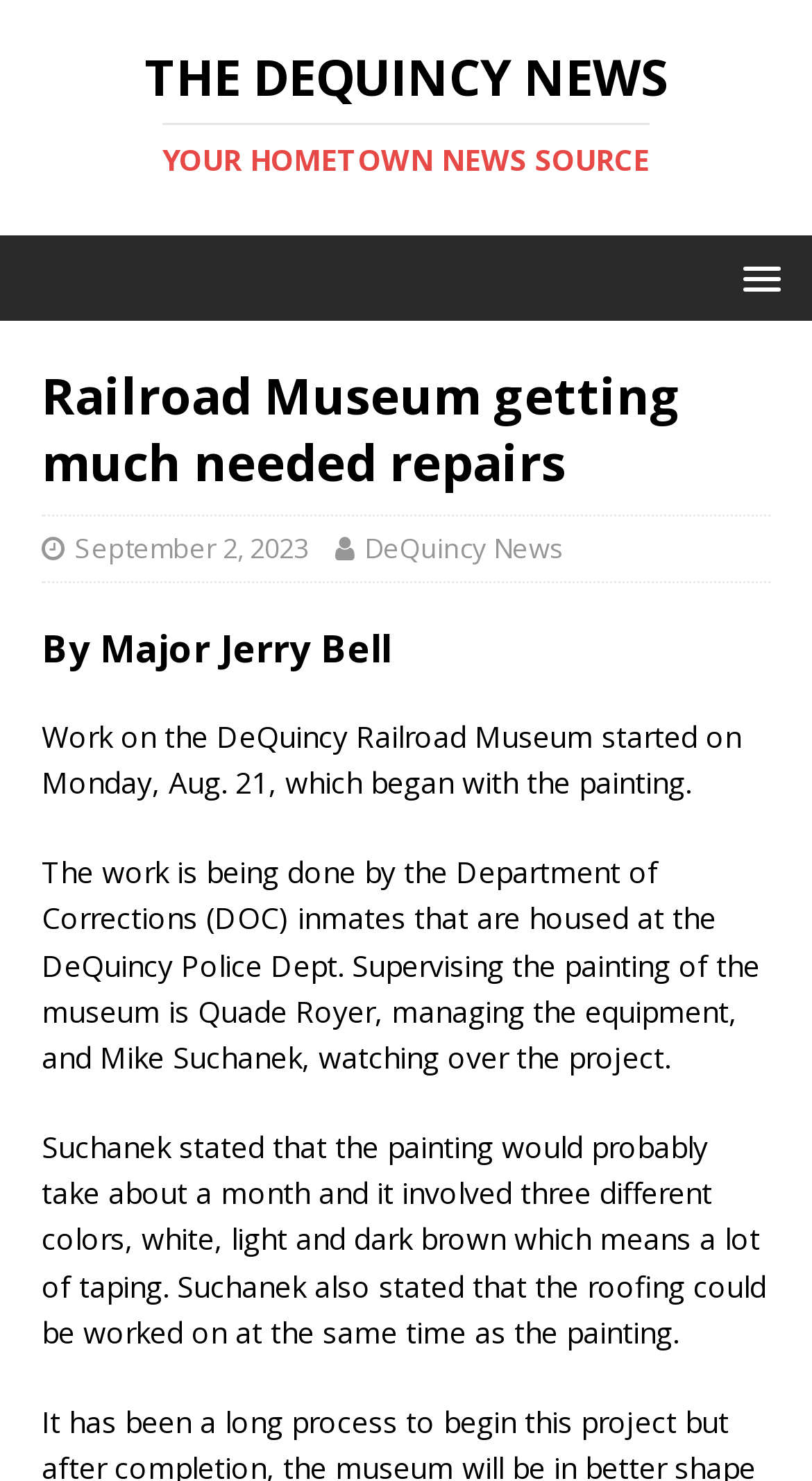Please specify the bounding box coordinates in the format (top-left x, top-left y, bottom-right x, bottom-right y), with all values as floating point numbers between 0 and 1. Identify the bounding box of the UI element described by: DeQuincy News

[0.449, 0.357, 0.695, 0.382]